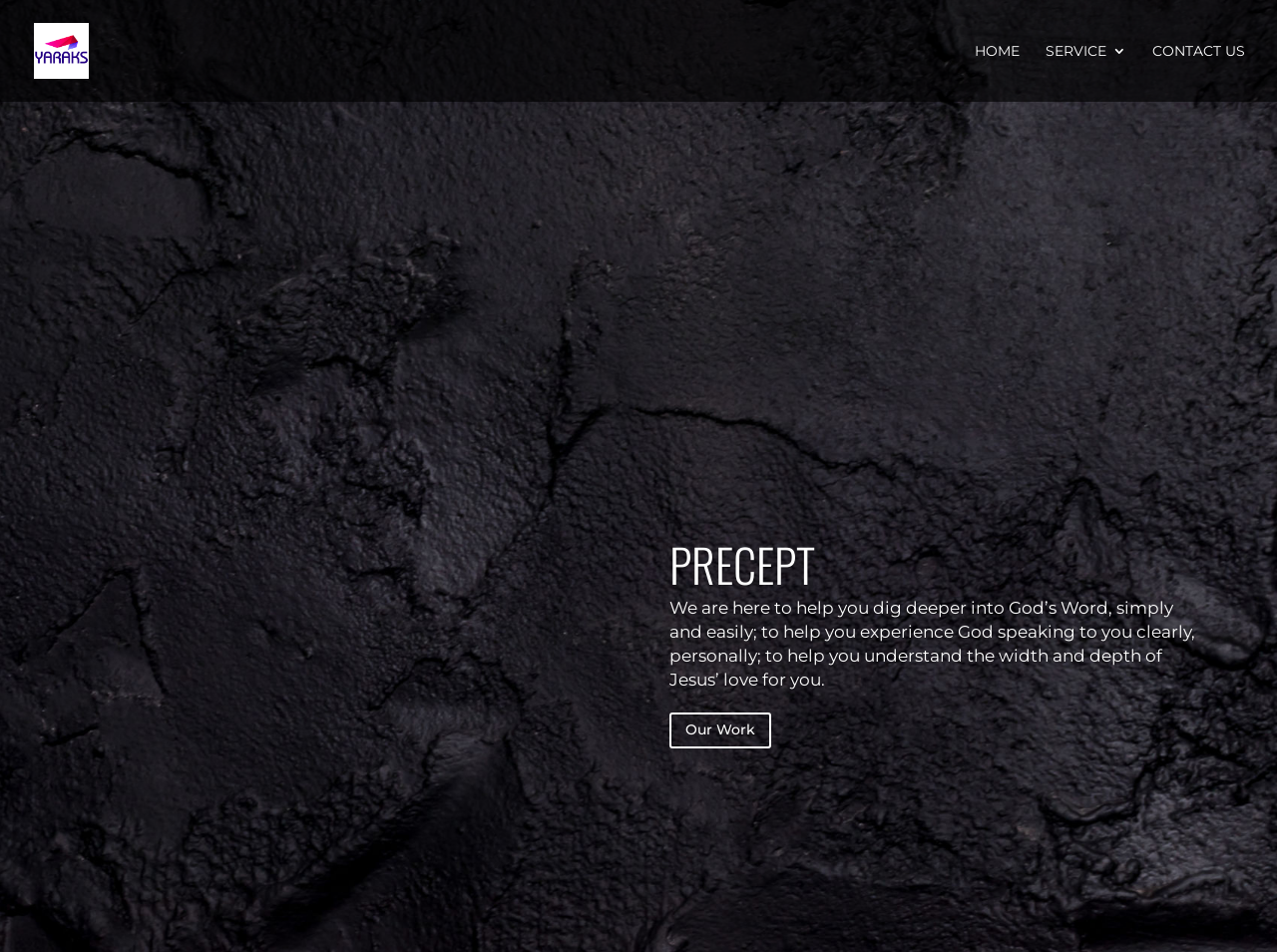How many main navigation links are there?
Based on the image, provide your answer in one word or phrase.

3